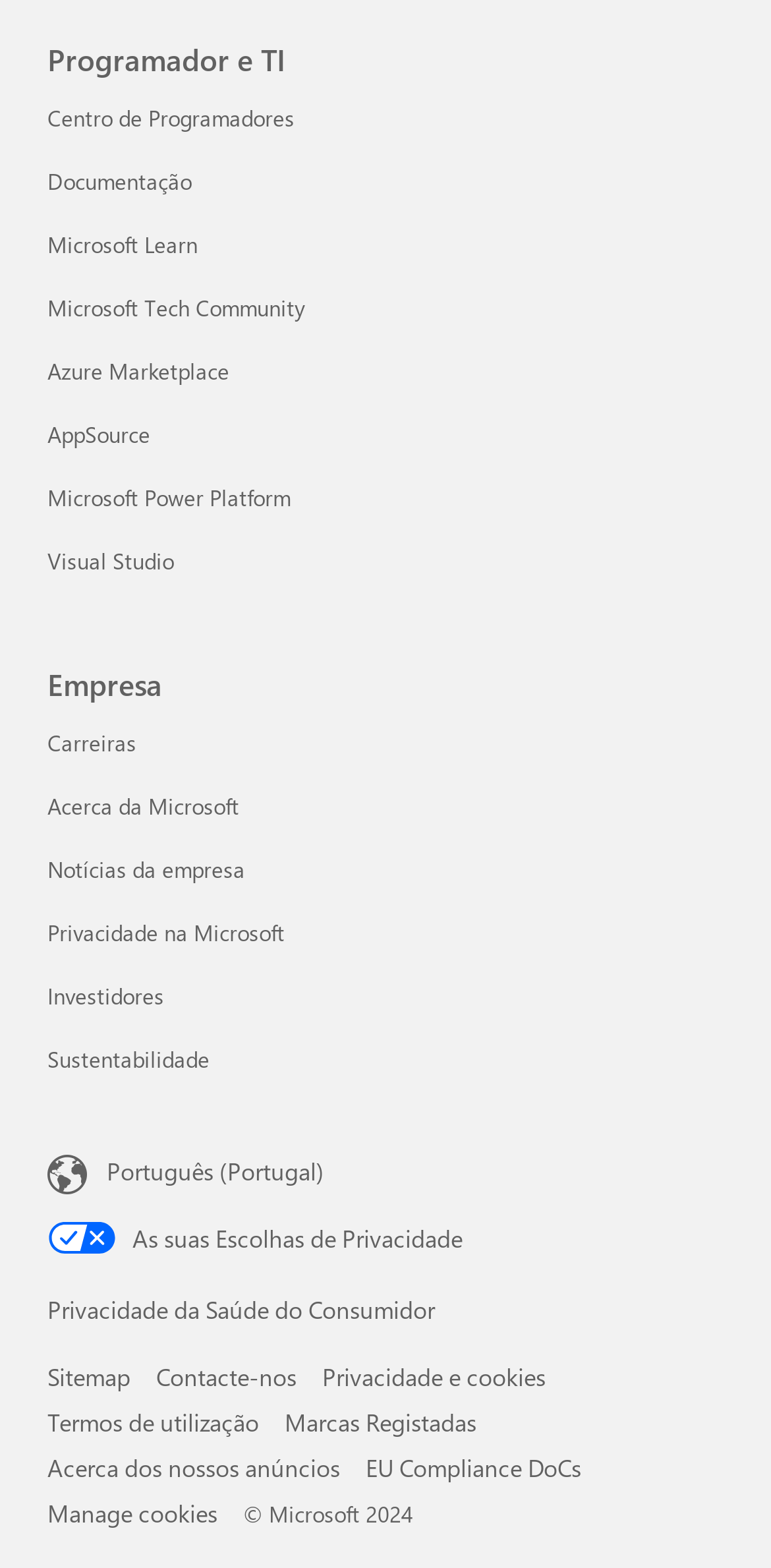Answer the question with a single word or phrase: 
How many image elements are on the webpage?

1